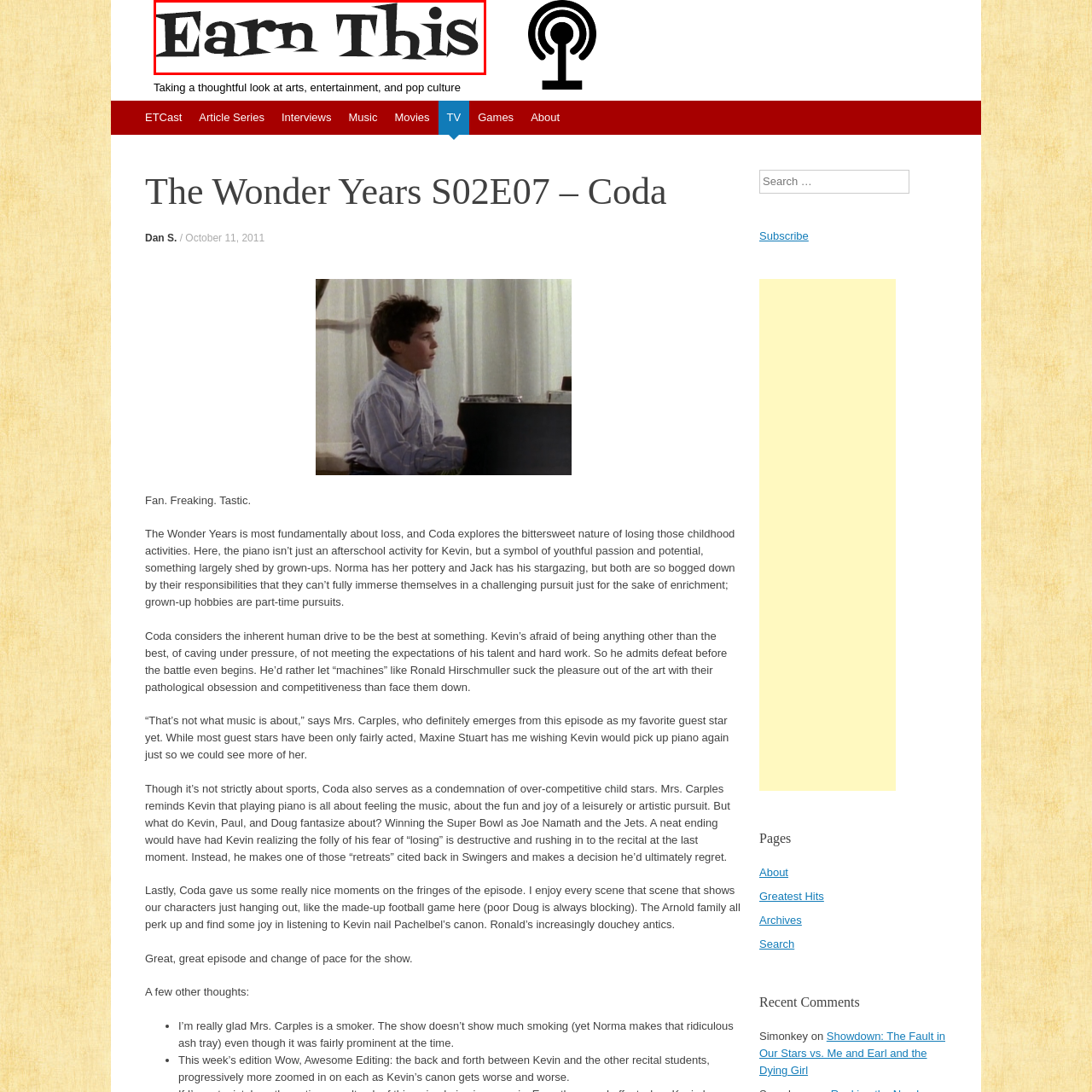What is the theme of the episode?
Consider the portion of the image within the red bounding box and answer the question as detailed as possible, referencing the visible details.

The episode likely dives into themes of personal growth and the pressures of youth, reflecting on the bittersweet nature of childhood experiences and aspirations.